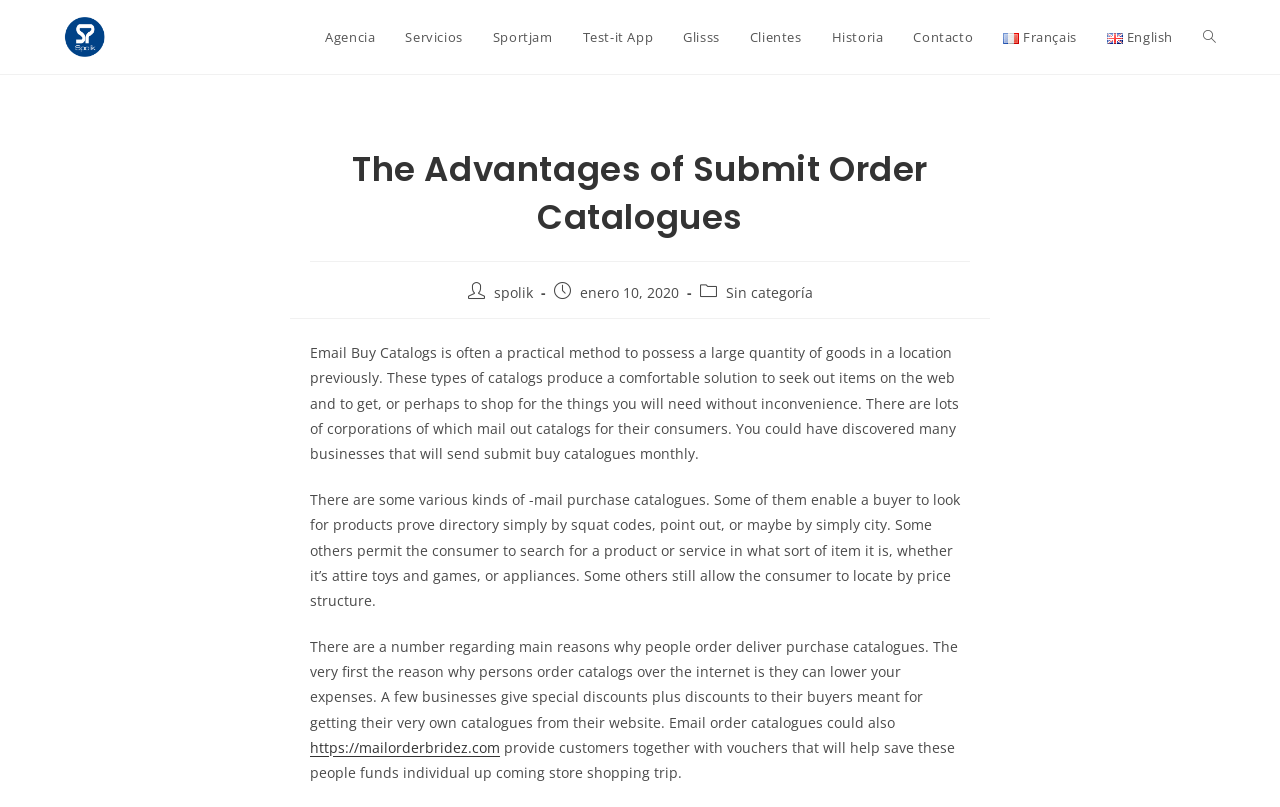Provide a thorough summary of the webpage.

The webpage appears to be a blog post about the advantages of submit order catalogs. At the top, there is a logo of "Spolik - International agency, Sales, Shows and events" with a link to the homepage. Below the logo, there is a navigation menu with links to various sections of the website, including "Agencia", "Servicios", "Sportjam", and others.

The main content of the page is divided into sections. The first section has a heading "The Advantages of Submit Order Catalogues" and is followed by a paragraph of text that describes the benefits of using email buy catalogs. The text explains that these catalogs allow users to find items online and purchase them without inconvenience.

Below this section, there is a block of text that describes the different types of email order catalogs available. This text explains that some catalogs allow users to search for products by code, state, or city, while others allow searching by product type or price range.

The next section of the page discusses the reasons why people order email purchase catalogs. The text explains that one of the main reasons is to save money, as some businesses offer discounts and special offers to customers who order their catalogs online. Additionally, email order catalogs can provide customers with vouchers that can be used to save money on future shopping trips.

At the bottom of the page, there is a link to an external website, "https://mailorderbridez.com".